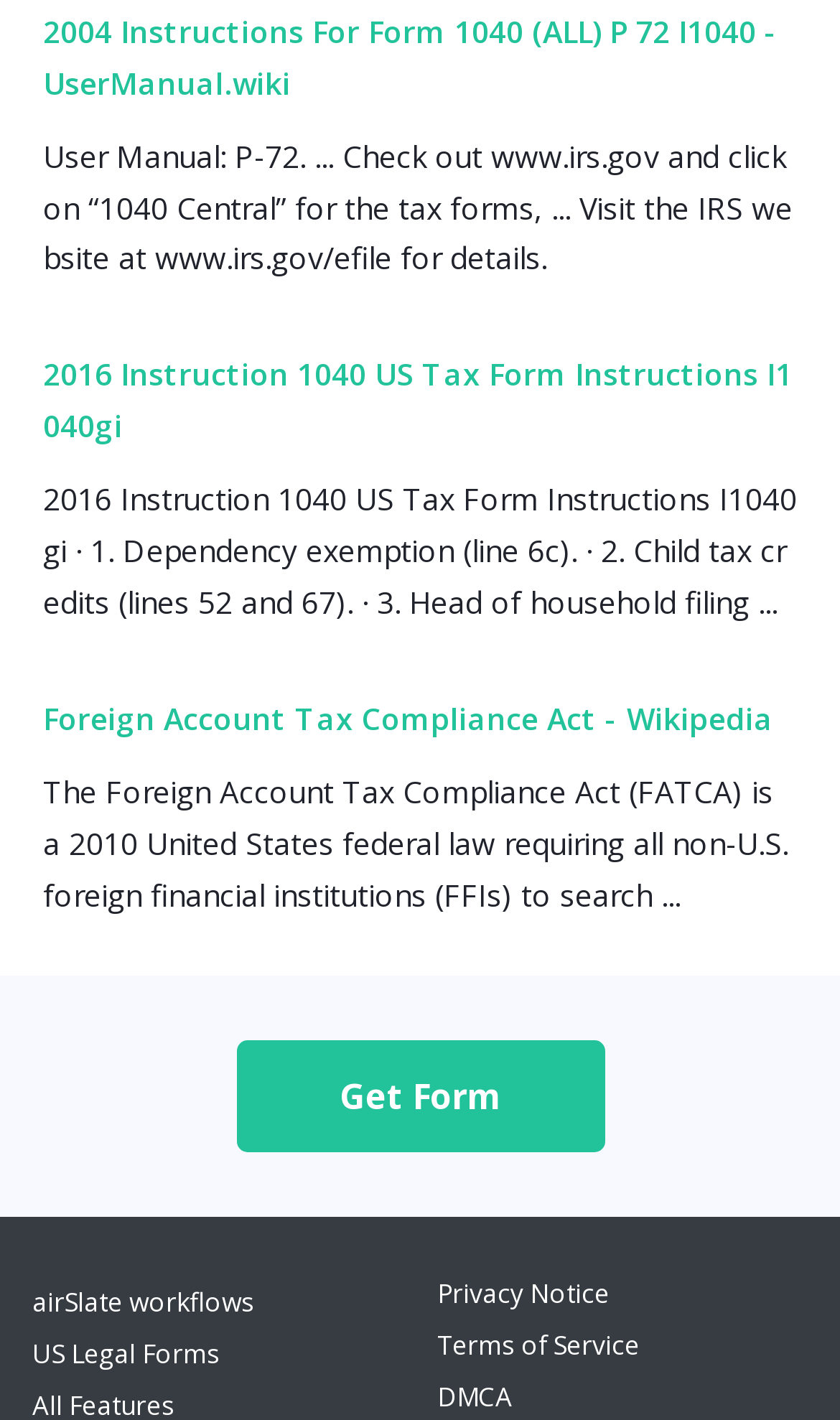Reply to the question with a brief word or phrase: What is the topic of the first link?

Tax forms